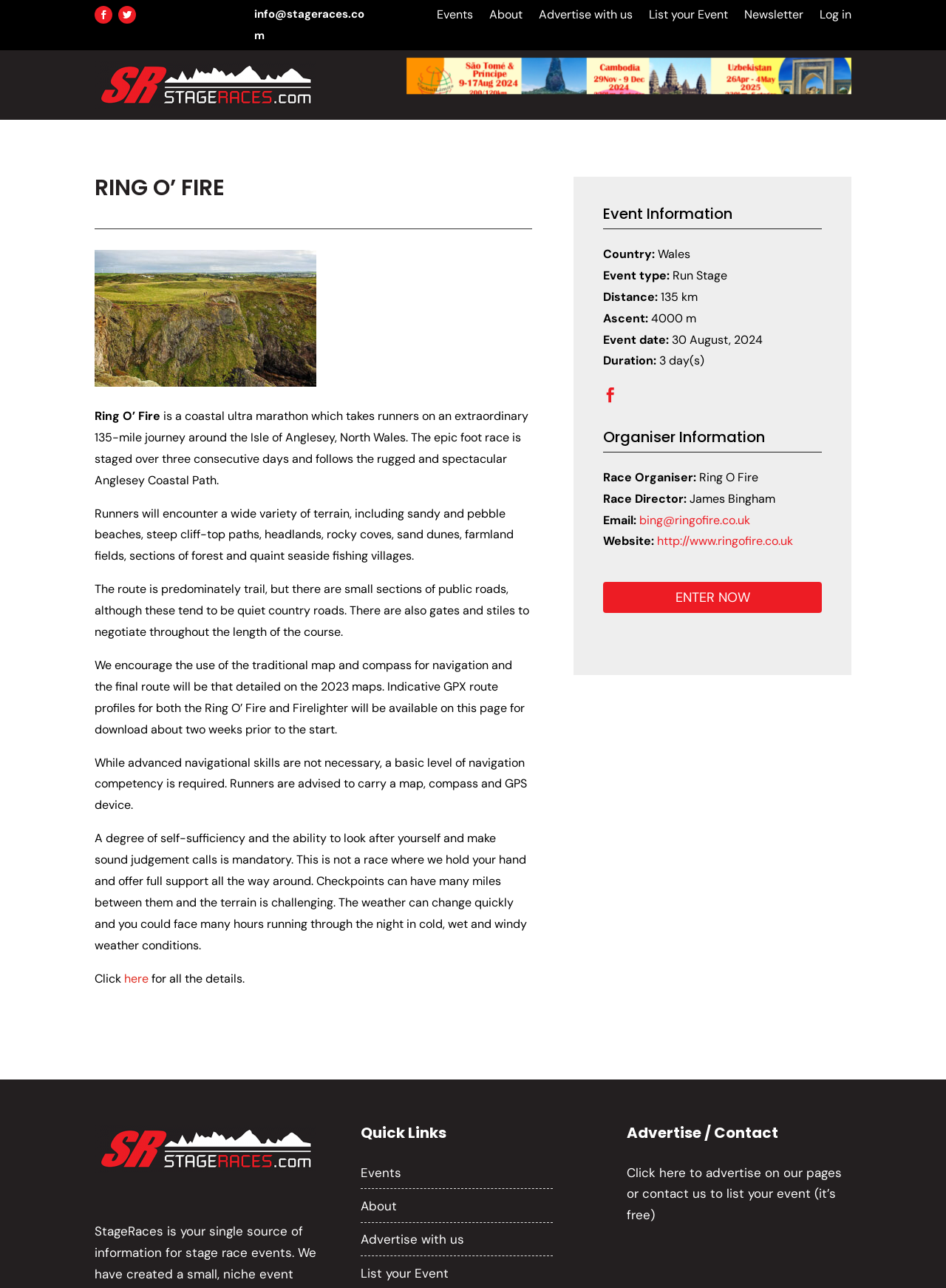Kindly determine the bounding box coordinates for the area that needs to be clicked to execute this instruction: "Check the website of the race".

[0.695, 0.414, 0.838, 0.426]